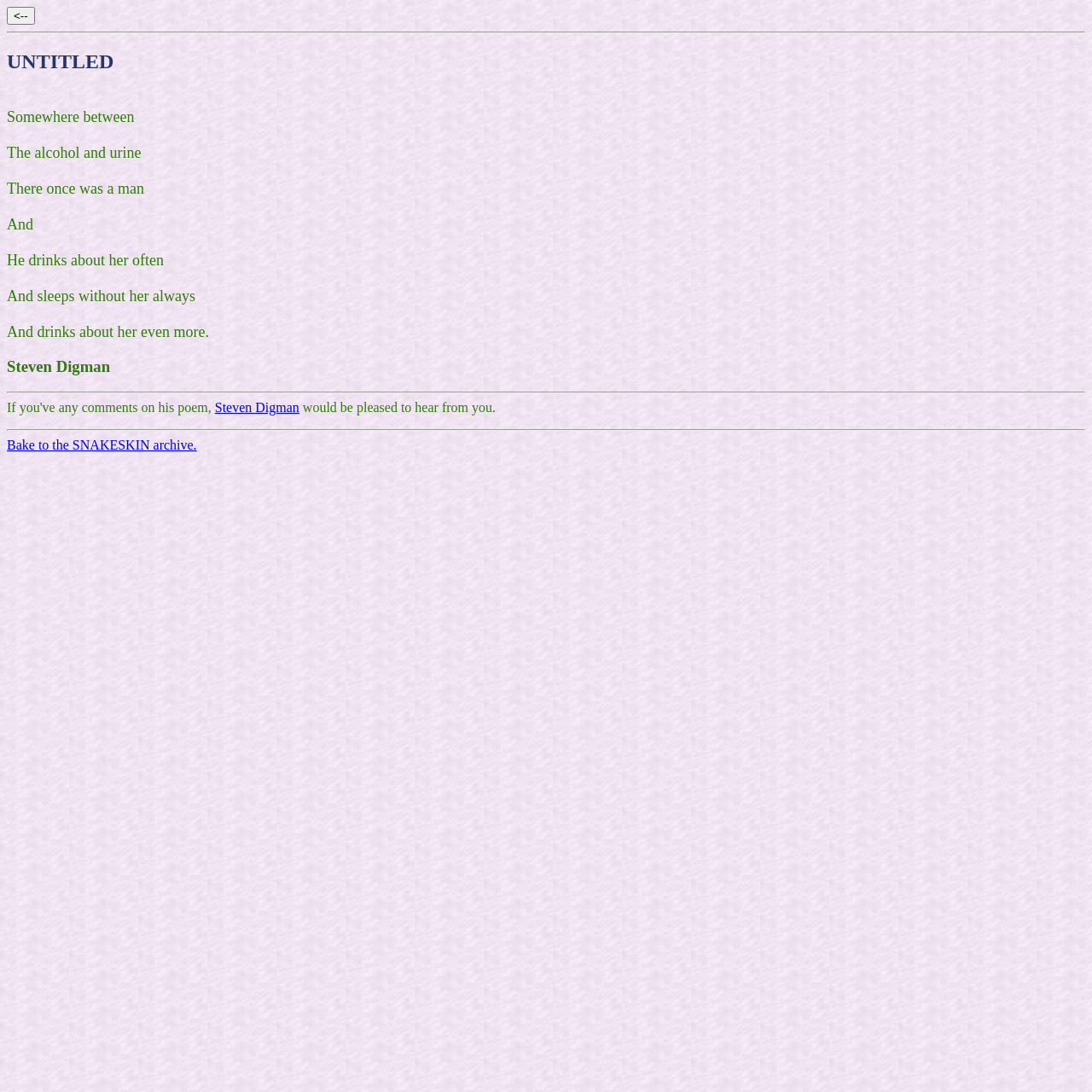Answer the following inquiry with a single word or phrase:
How many lines are in the poem?

7